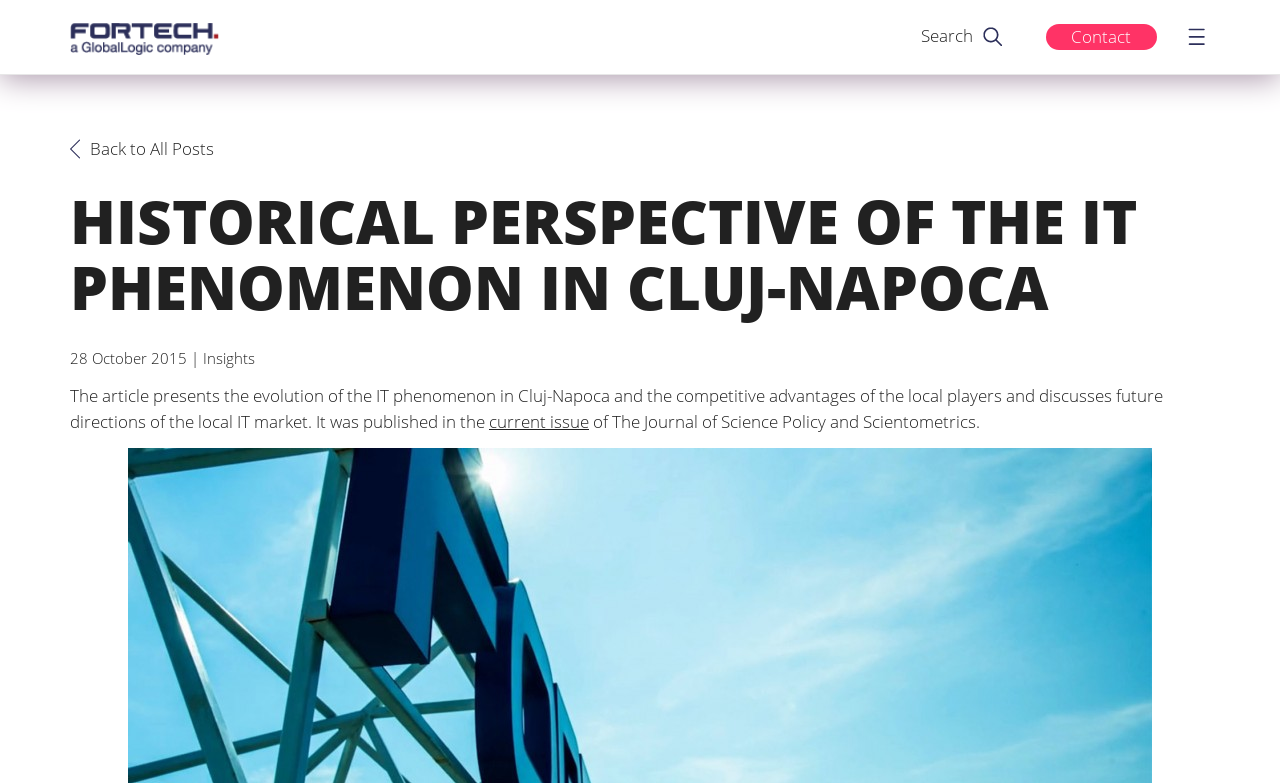Please locate the bounding box coordinates of the element's region that needs to be clicked to follow the instruction: "Click on the Fortech logo". The bounding box coordinates should be provided as four float numbers between 0 and 1, i.e., [left, top, right, bottom].

[0.055, 0.033, 0.171, 0.062]